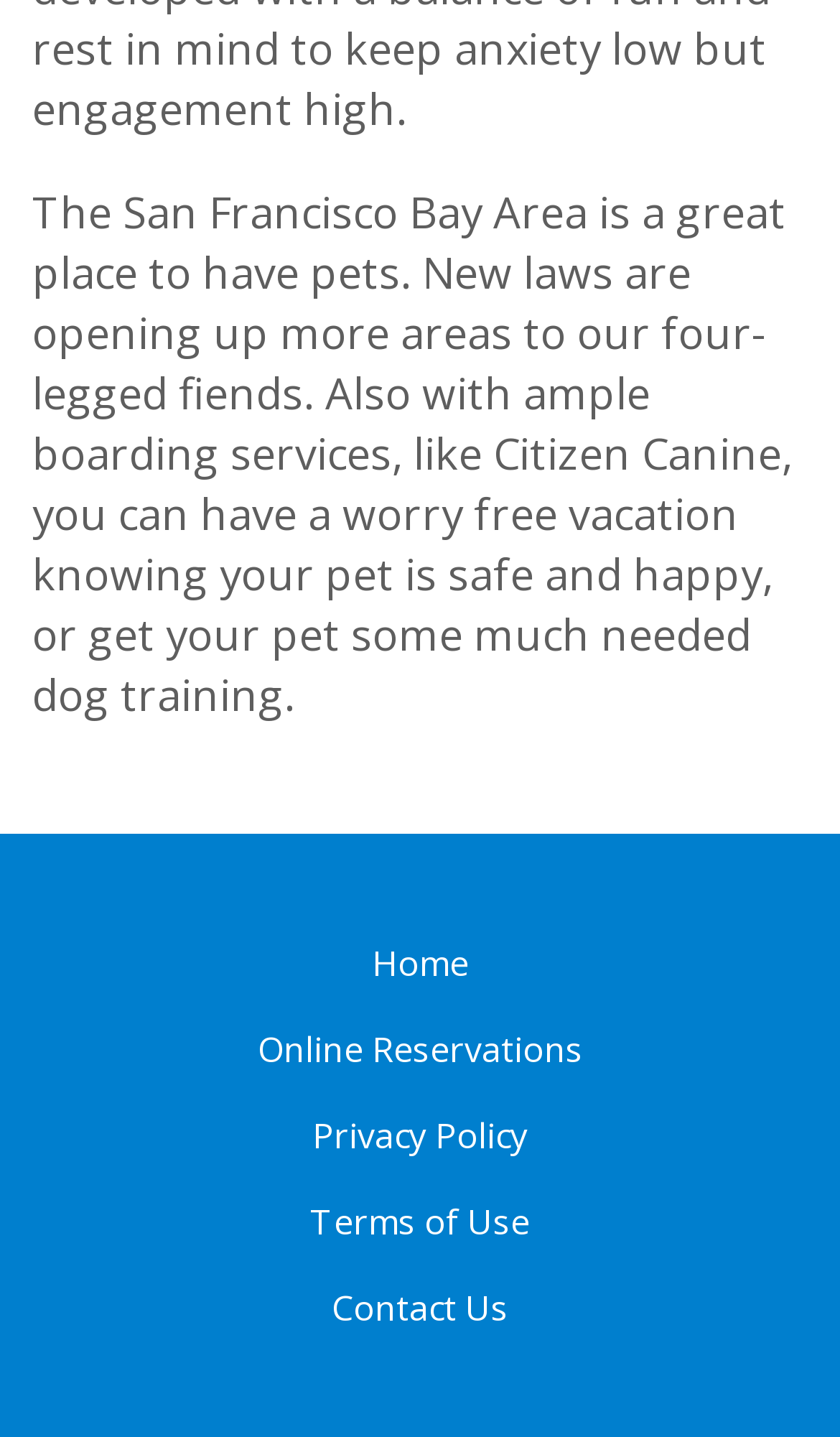Answer this question using a single word or a brief phrase:
What is the purpose of the webpage?

Pet services